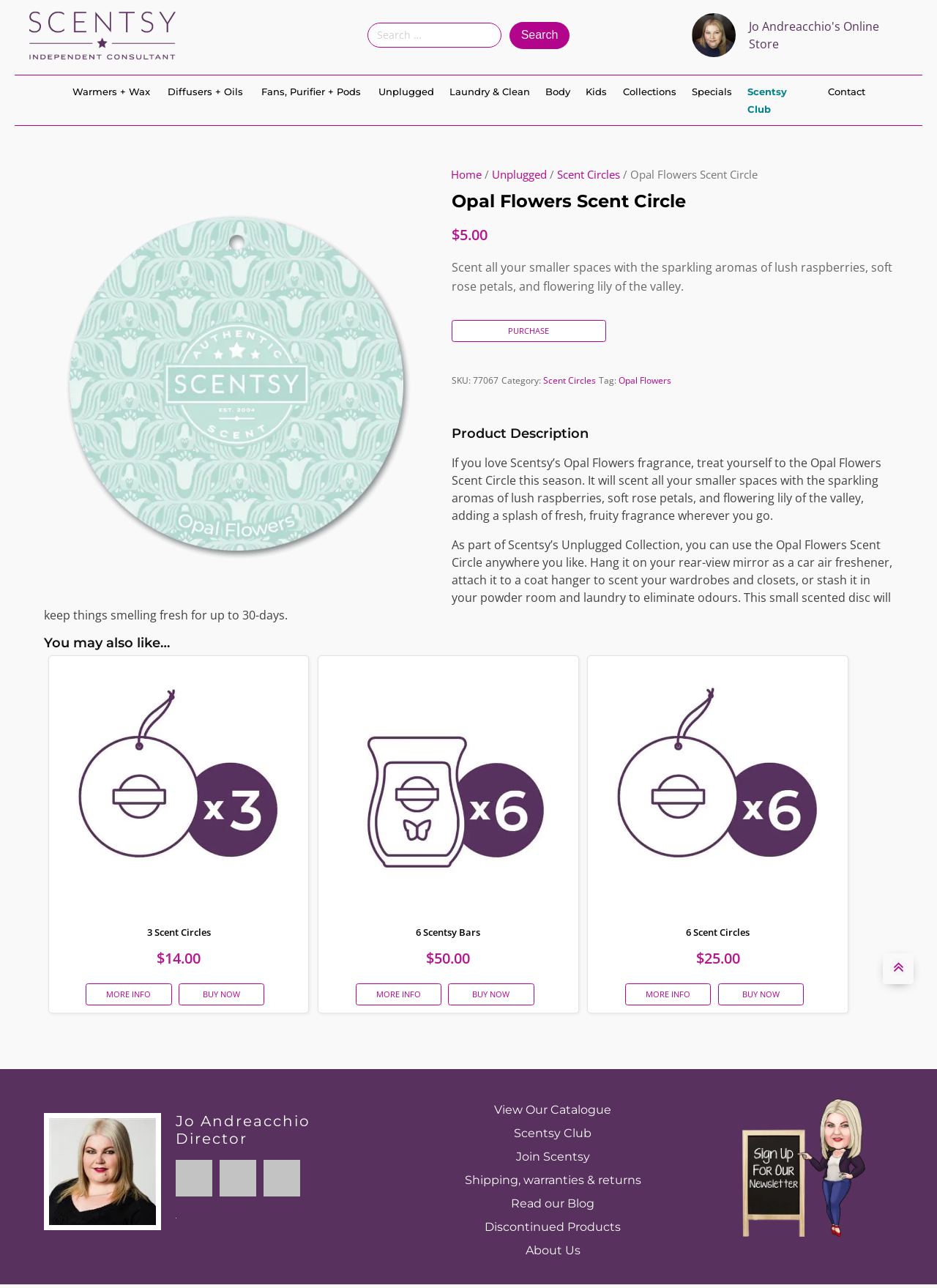Locate the bounding box coordinates of the clickable element to fulfill the following instruction: "Sign up for the newsletter". Provide the coordinates as four float numbers between 0 and 1 in the format [left, top, right, bottom].

[0.75, 0.853, 0.953, 0.96]